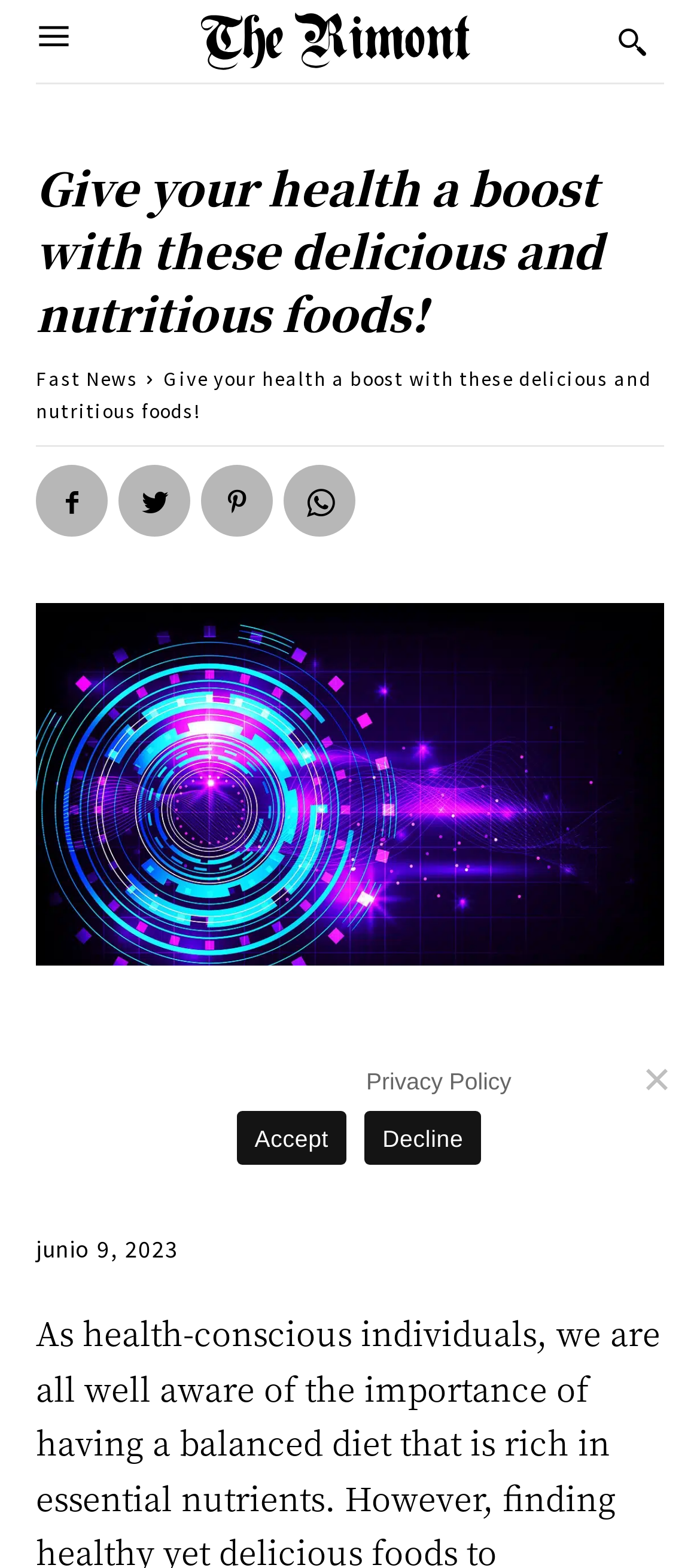Identify and provide the main heading of the webpage.

Give your health a boost with these delicious and nutritious foods!